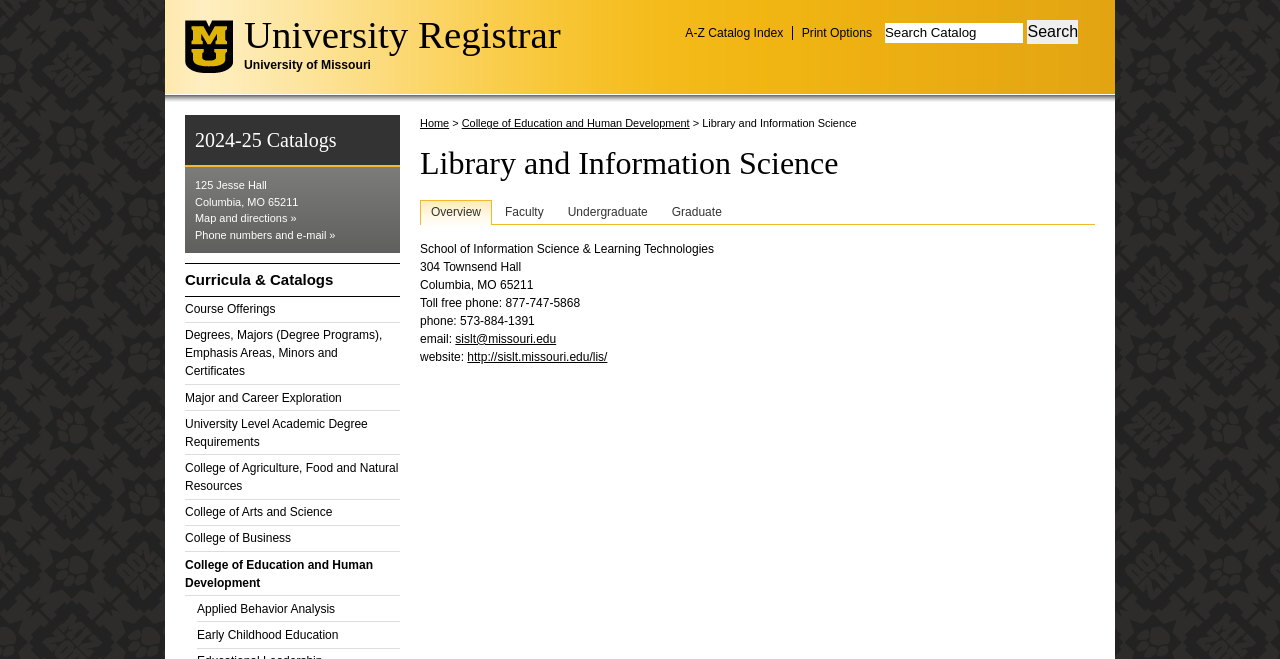What is the address of the School of Information Science & Learning Technologies? From the image, respond with a single word or brief phrase.

304 Townsend Hall, Columbia, MO 65211